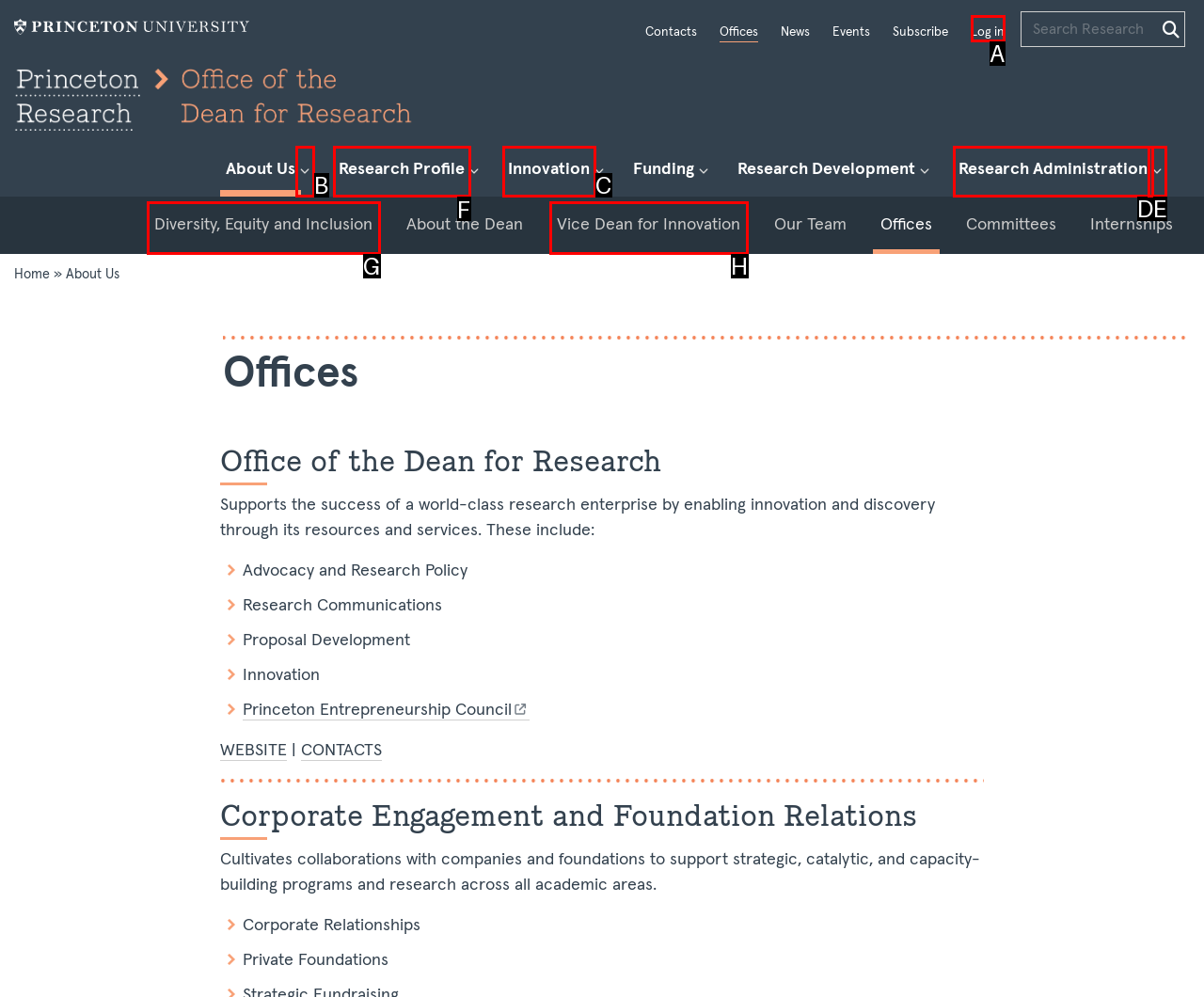Select the right option to accomplish this task: Go to the 'Research Profile' page. Reply with the letter corresponding to the correct UI element.

F